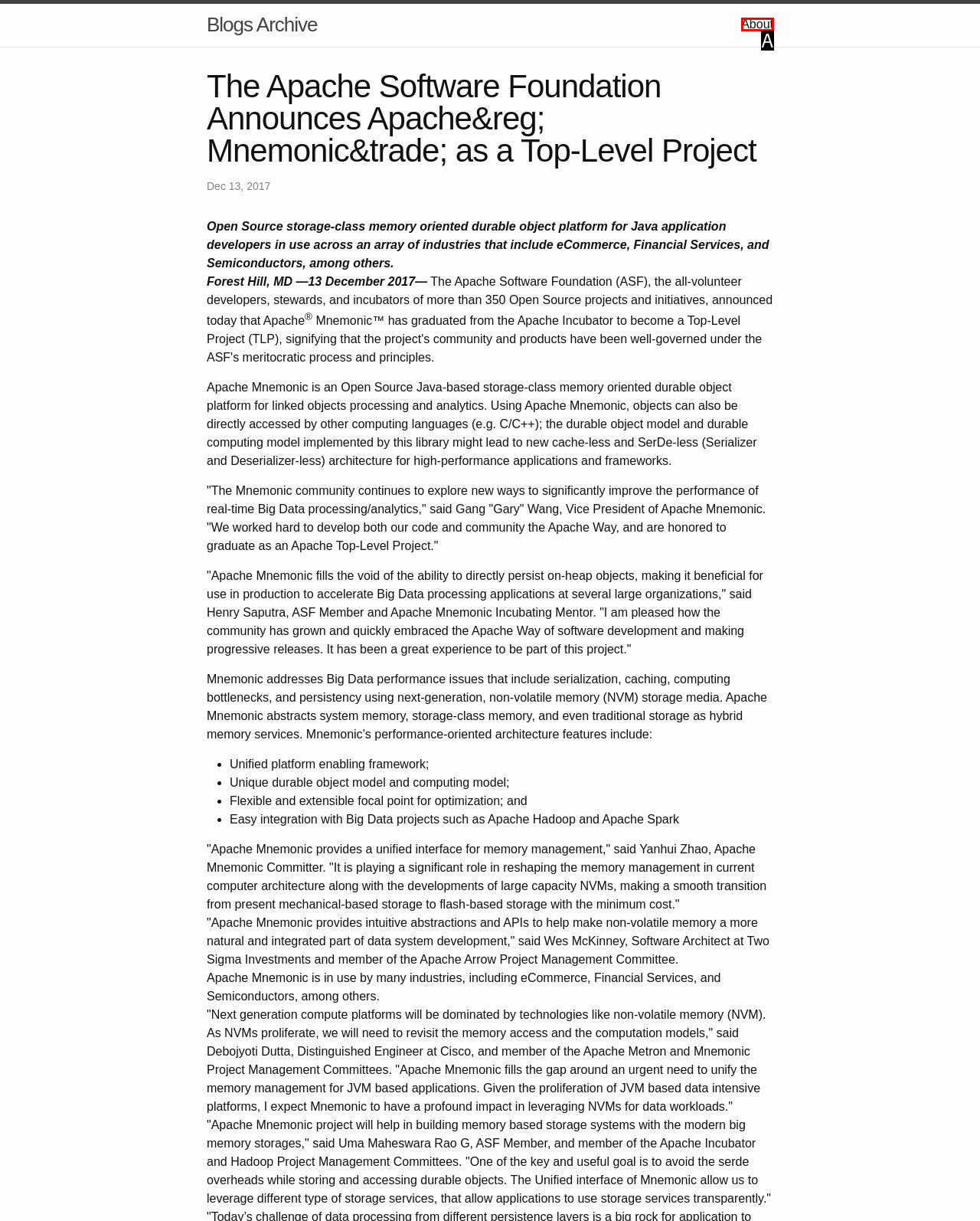Determine the HTML element that aligns with the description: About
Answer by stating the letter of the appropriate option from the available choices.

A